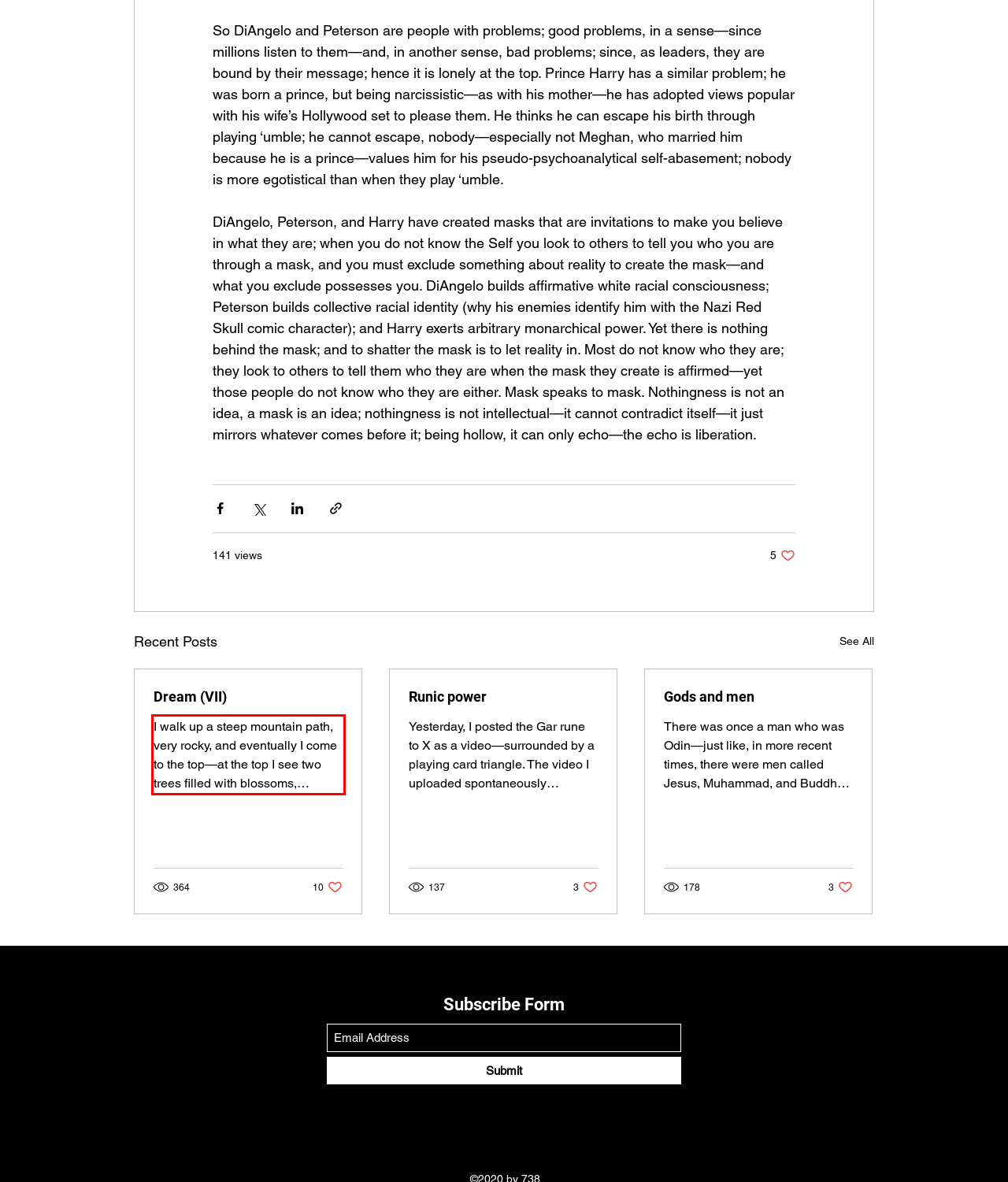Given a screenshot of a webpage with a red bounding box, extract the text content from the UI element inside the red bounding box.

I walk up a steep mountain path, very rocky, and eventually I come to the top—at the top I see two trees filled with blossoms, perhaps cherry blossoms, and the blossoms fall to the ground. I think, “C